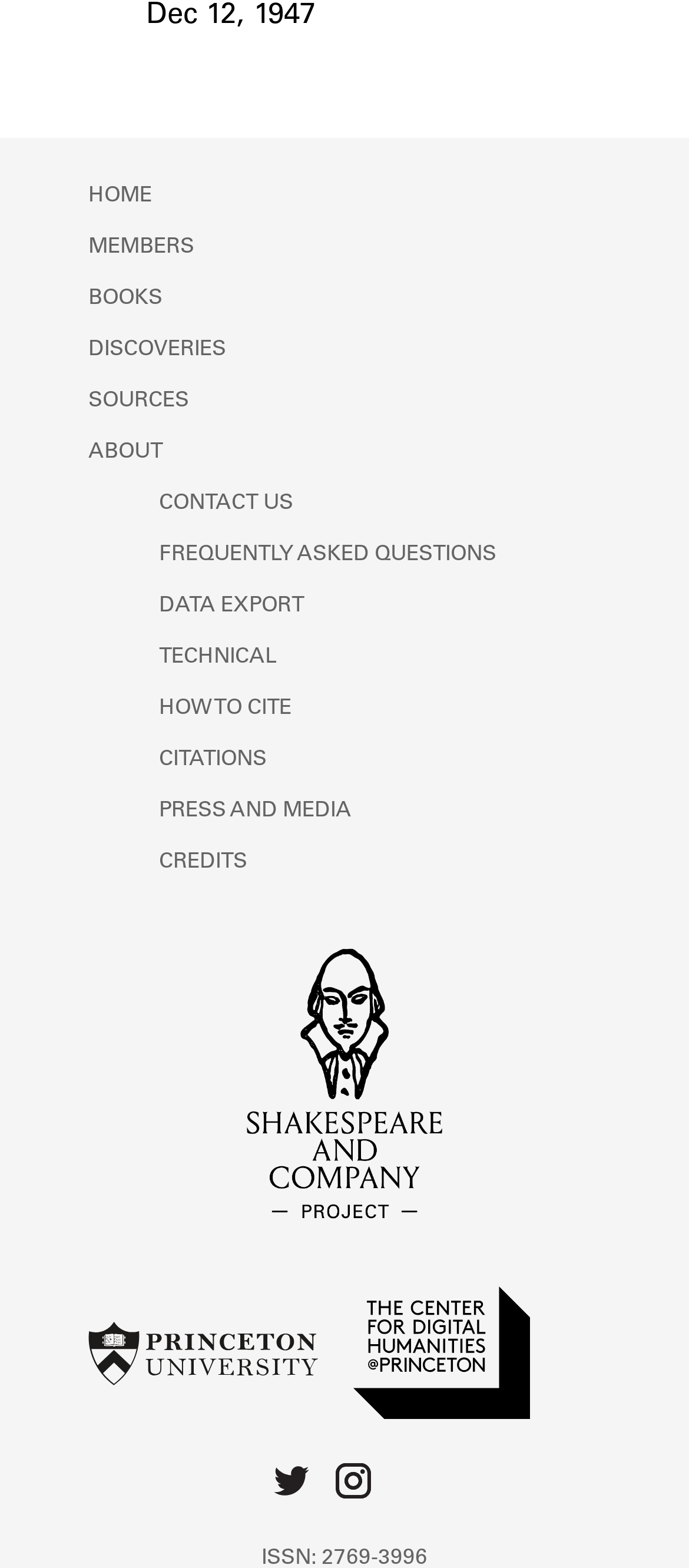Provide the bounding box coordinates for the UI element described in this sentence: "Press and Media". The coordinates should be four float values between 0 and 1, i.e., [left, top, right, bottom].

[0.231, 0.511, 0.51, 0.524]